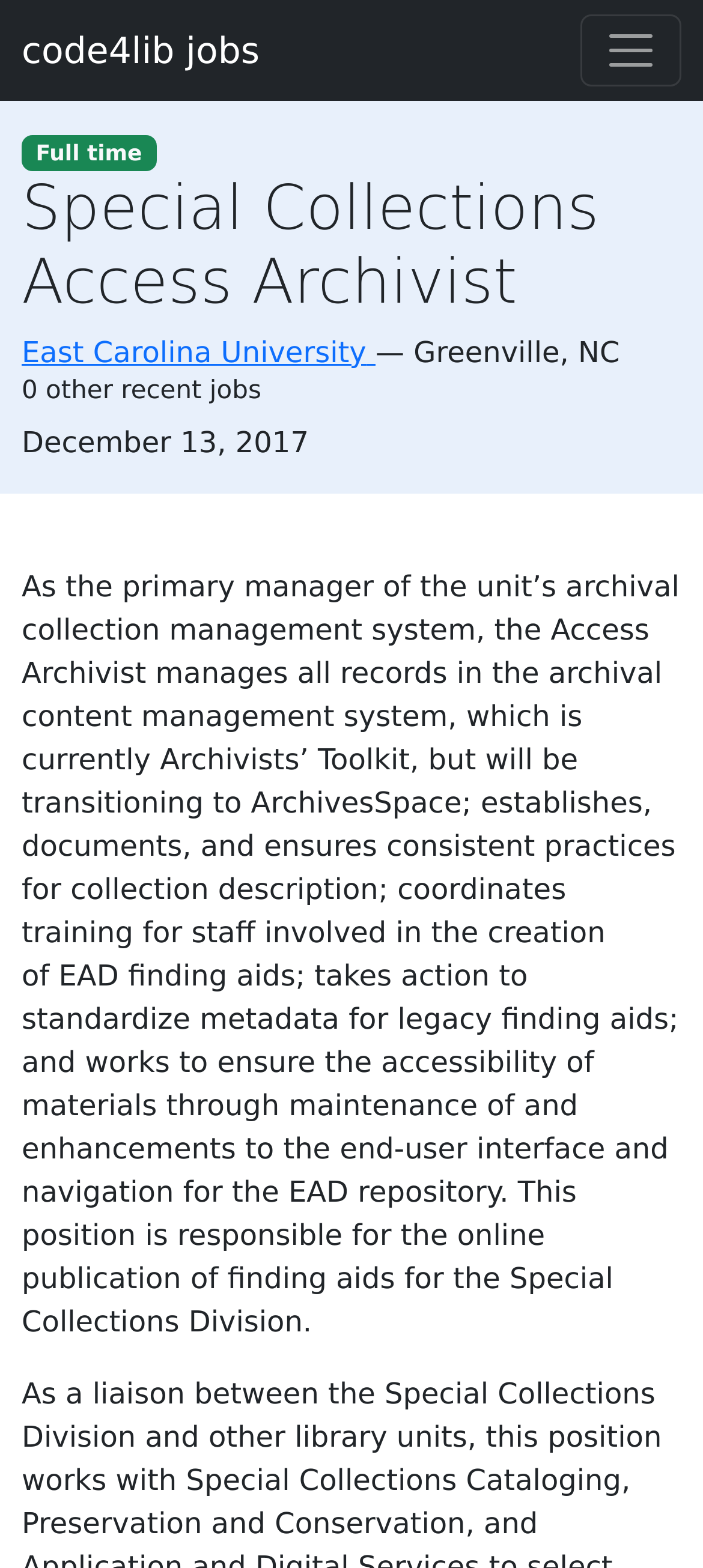What is the date the job was created?
Refer to the image and respond with a one-word or short-phrase answer.

December 13, 2017